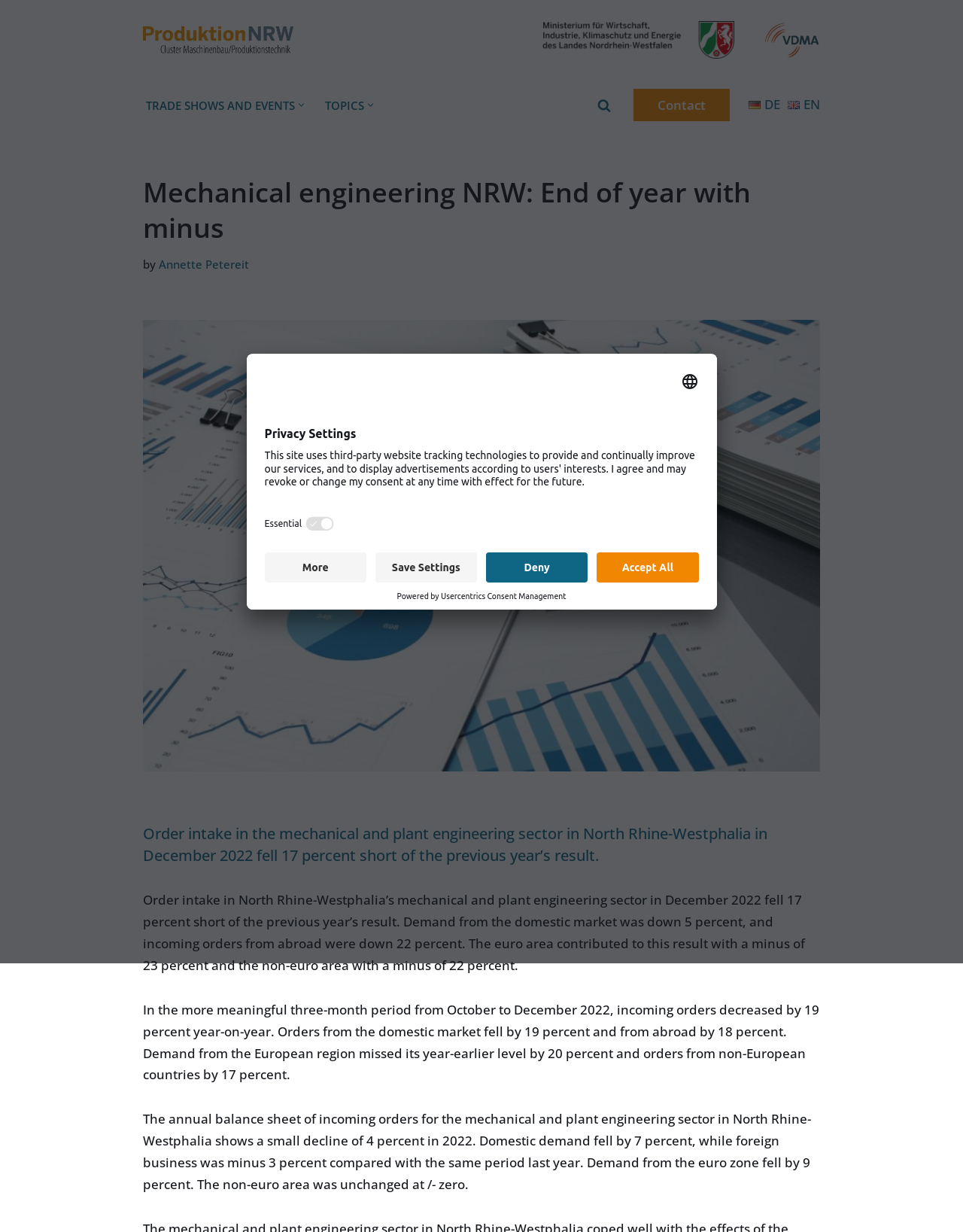Provide the bounding box coordinates of the HTML element described as: "Trade shows and Events". The bounding box coordinates should be four float numbers between 0 and 1, i.e., [left, top, right, bottom].

[0.152, 0.077, 0.306, 0.093]